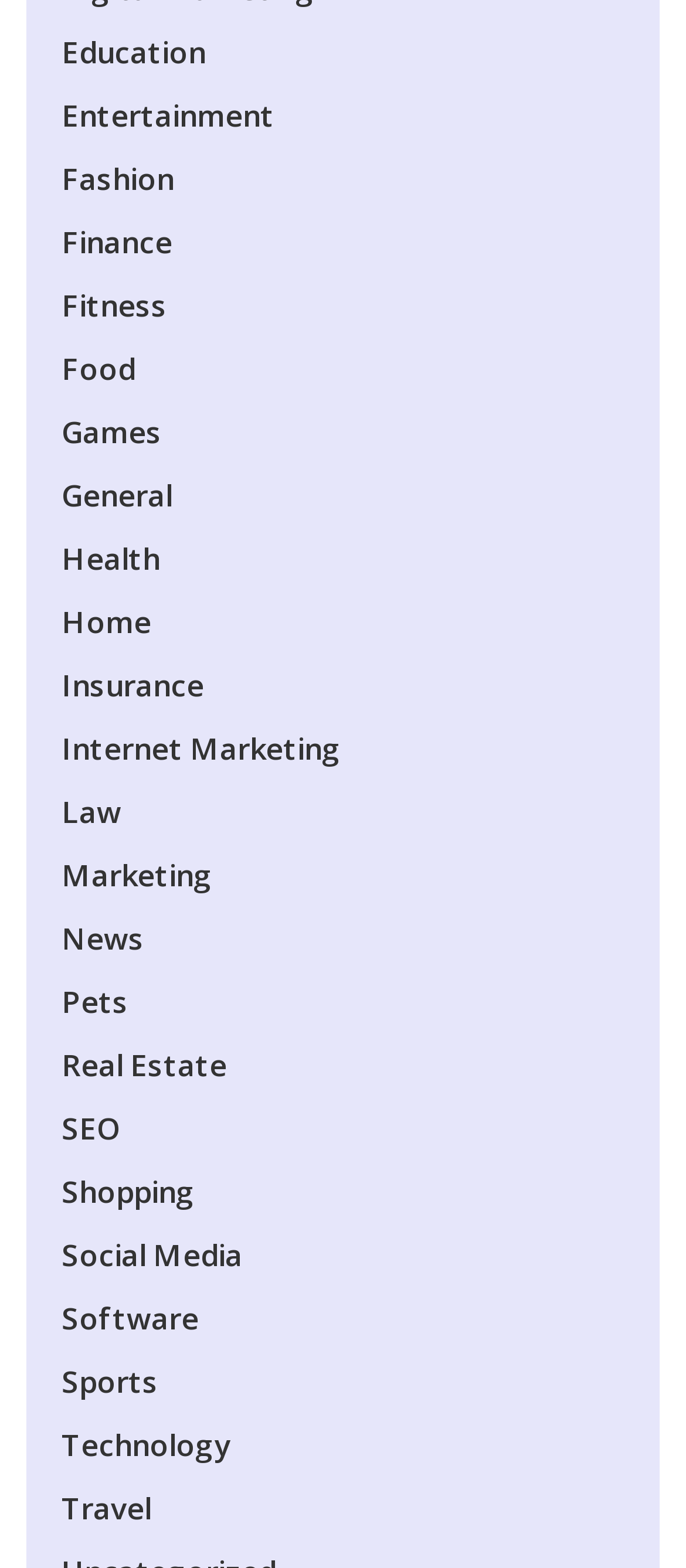Respond to the question with just a single word or phrase: 
How many categories are related to business on this webpage?

At least 4